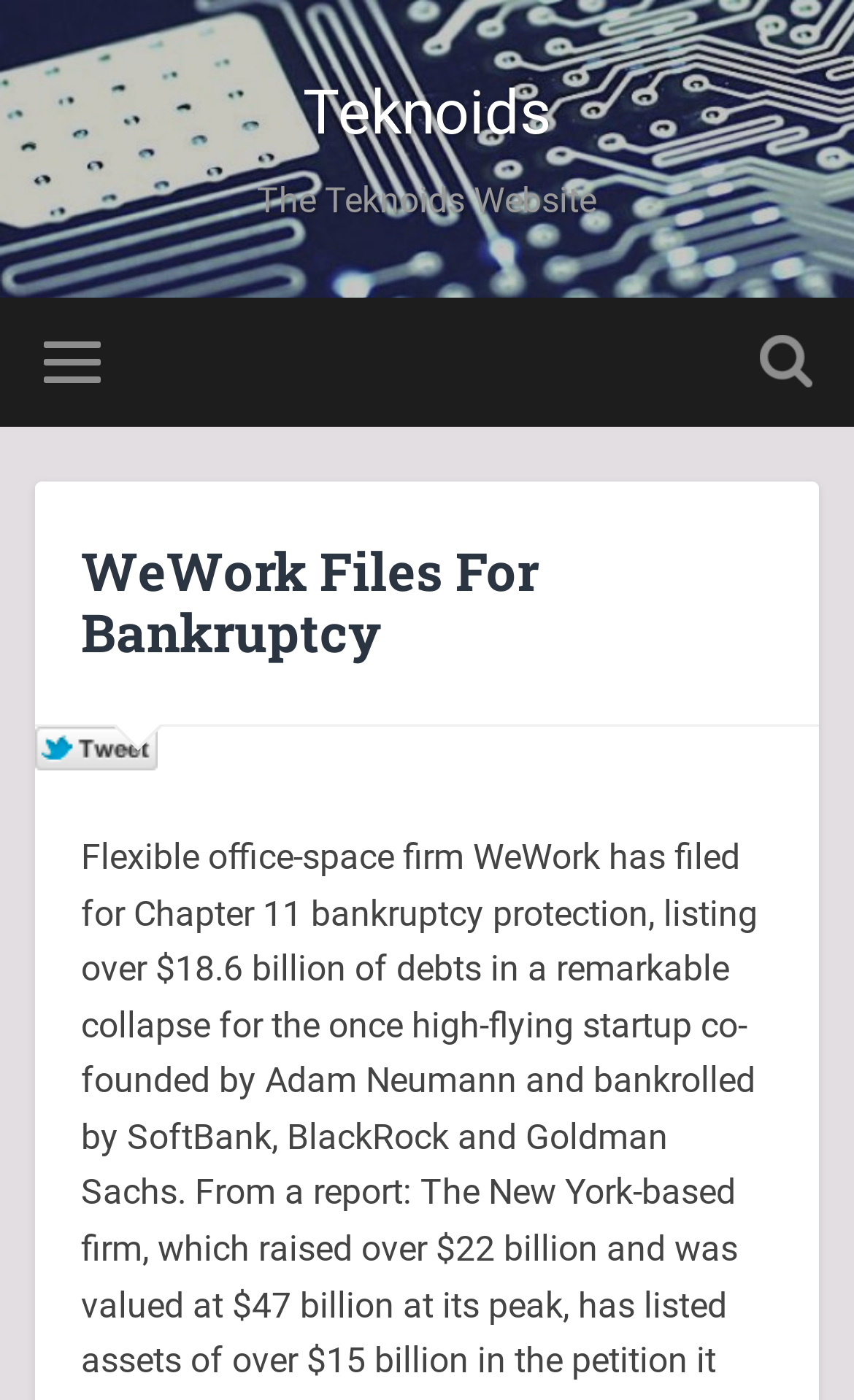Predict the bounding box of the UI element that fits this description: "parent_node: Toggle search field".

[0.05, 0.212, 0.117, 0.304]